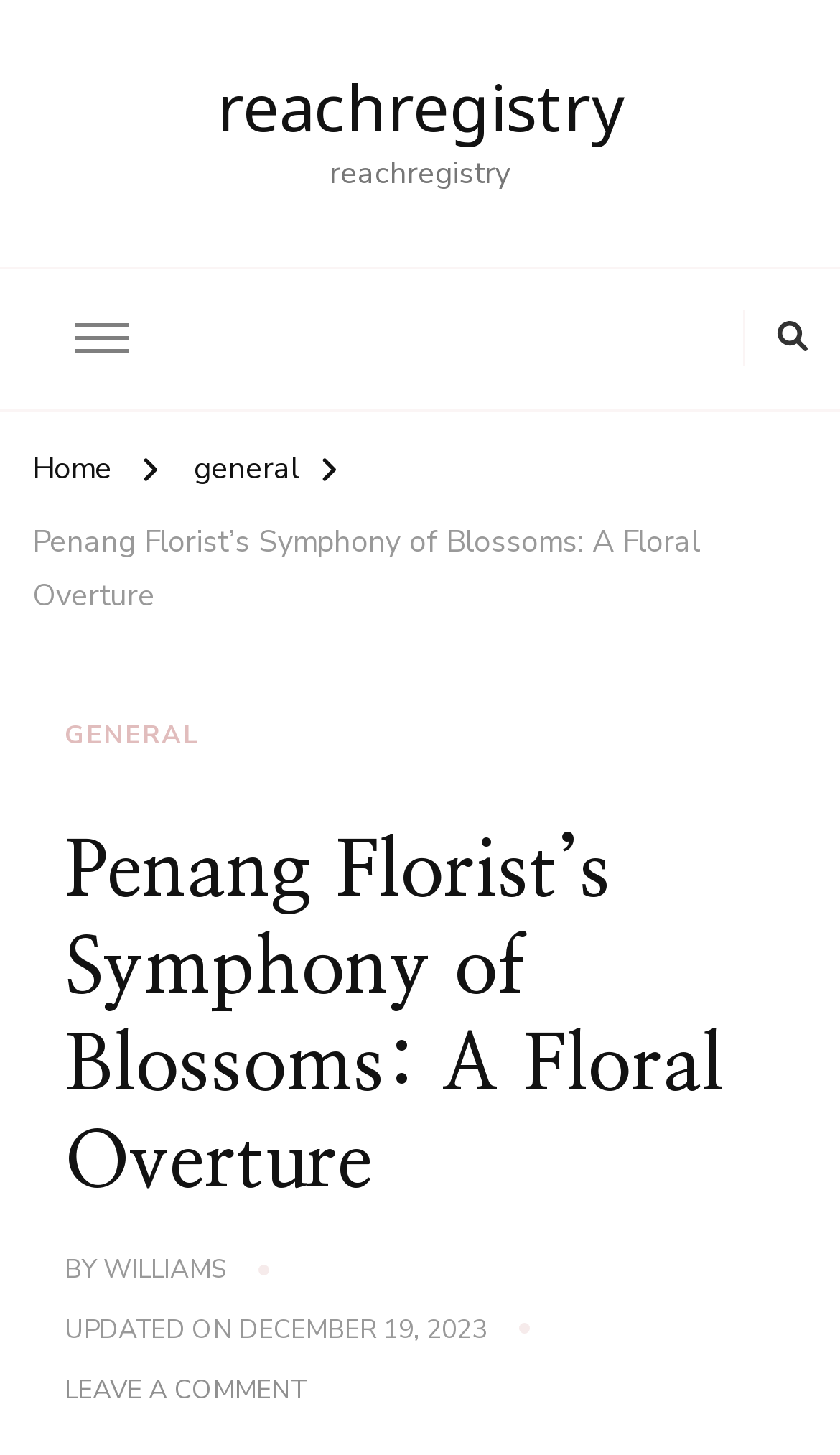How many buttons are there in the top-right corner?
Using the image as a reference, give a one-word or short phrase answer.

2